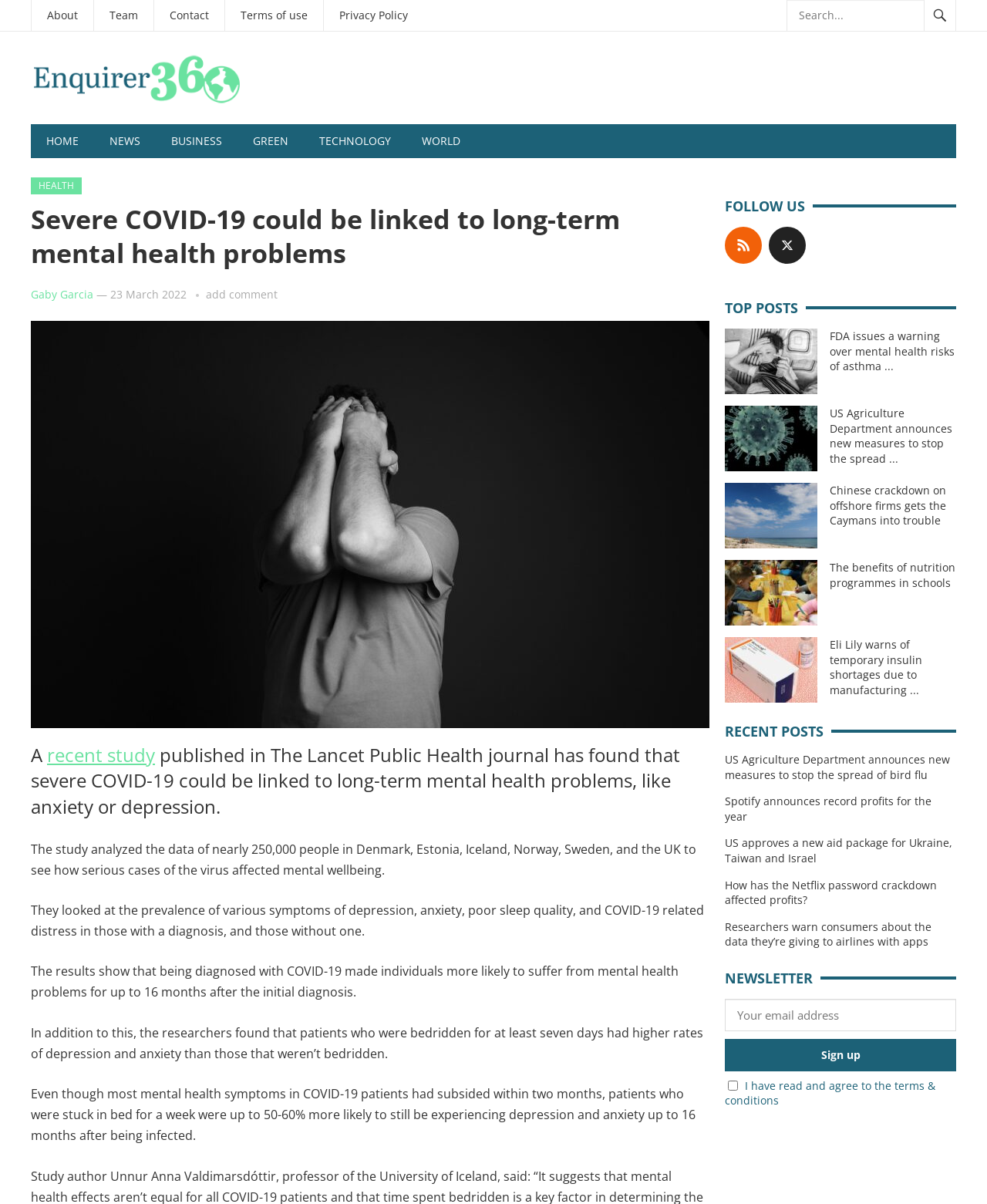Please use the details from the image to answer the following question comprehensively:
What is the author of the current article?

I found the author of the current article by looking at the header section of the webpage, where I found a link with the text 'Gaby Garcia'. This link is likely to represent the author of the current article.